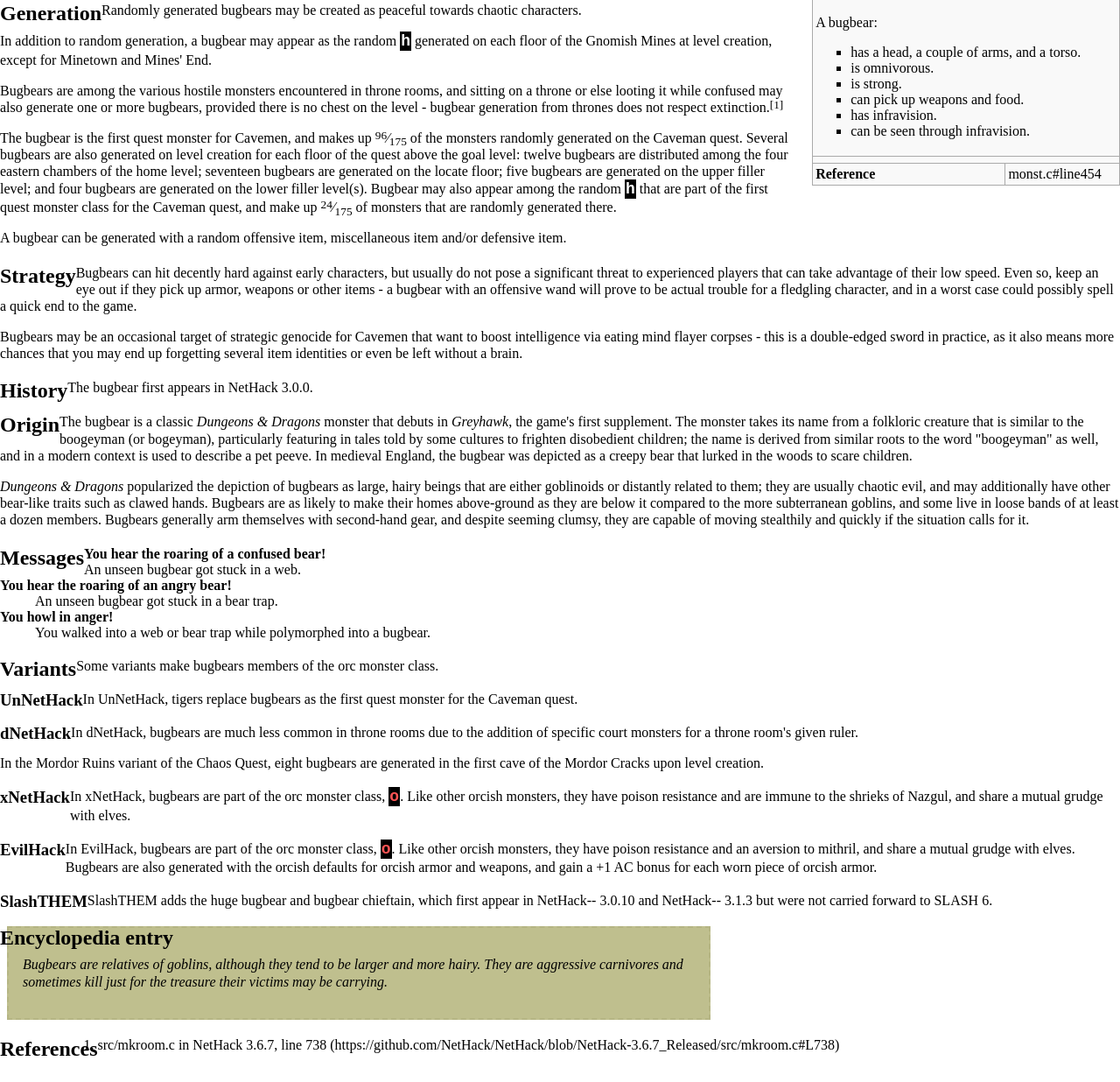Locate the UI element described by Mines' End and provide its bounding box coordinates. Use the format (top-left x, top-left y, bottom-right x, bottom-right y) with all values as floating point numbers between 0 and 1.

[0.129, 0.048, 0.186, 0.062]